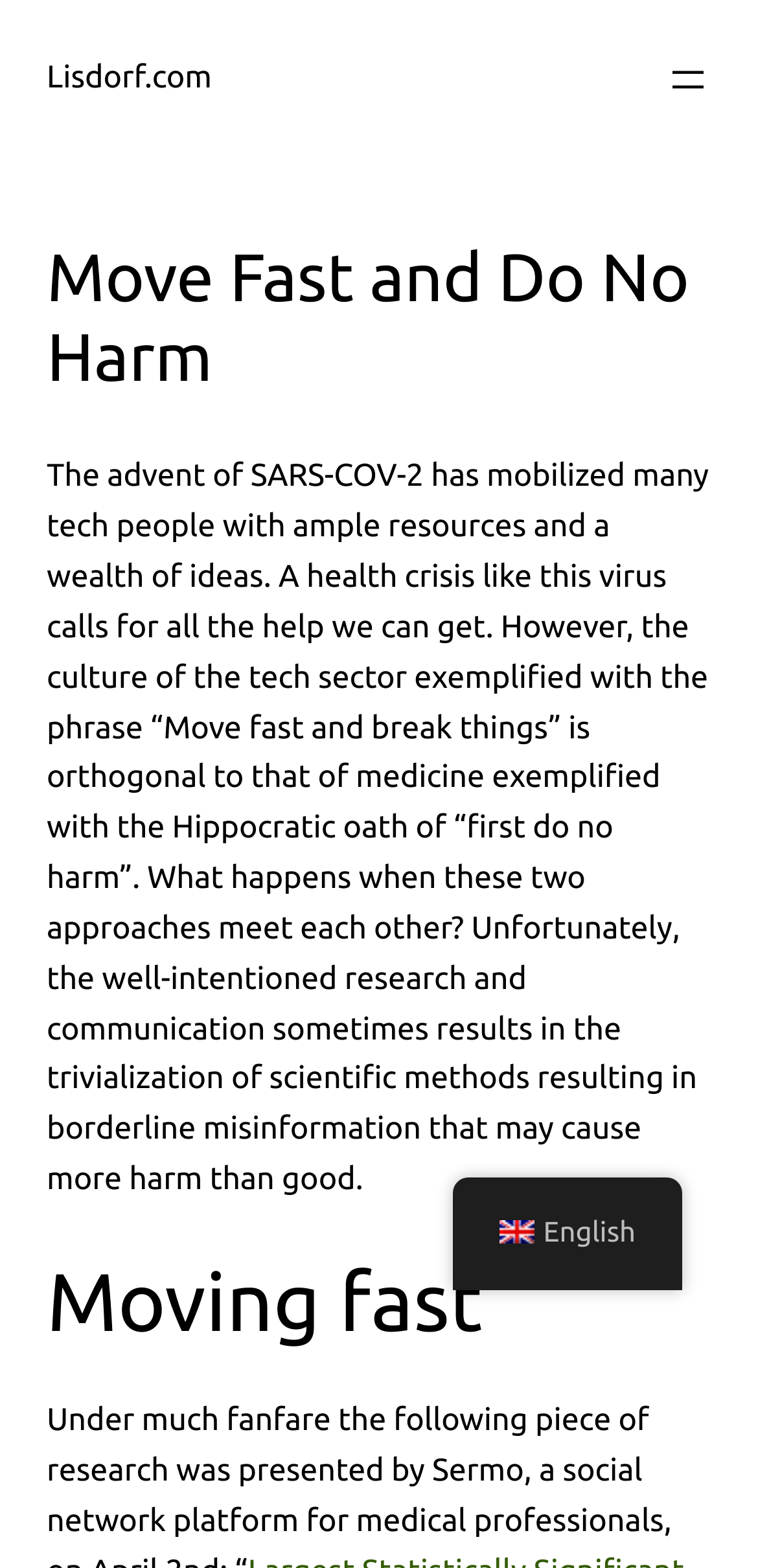Give a short answer to this question using one word or a phrase:
What is the health crisis mentioned on the webpage?

SARS-COV-2